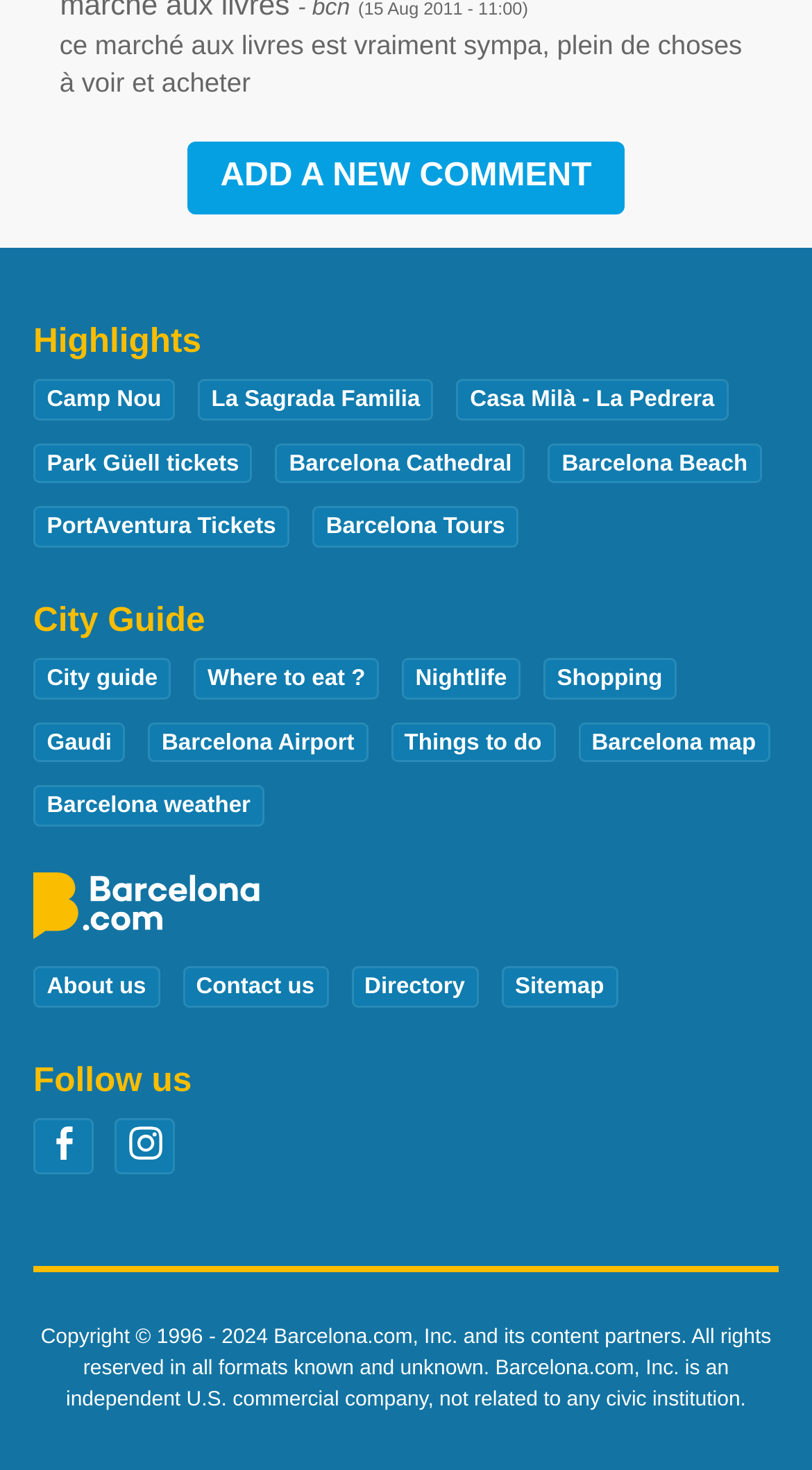How many links are available under 'Highlights'?
Answer with a single word or phrase by referring to the visual content.

6